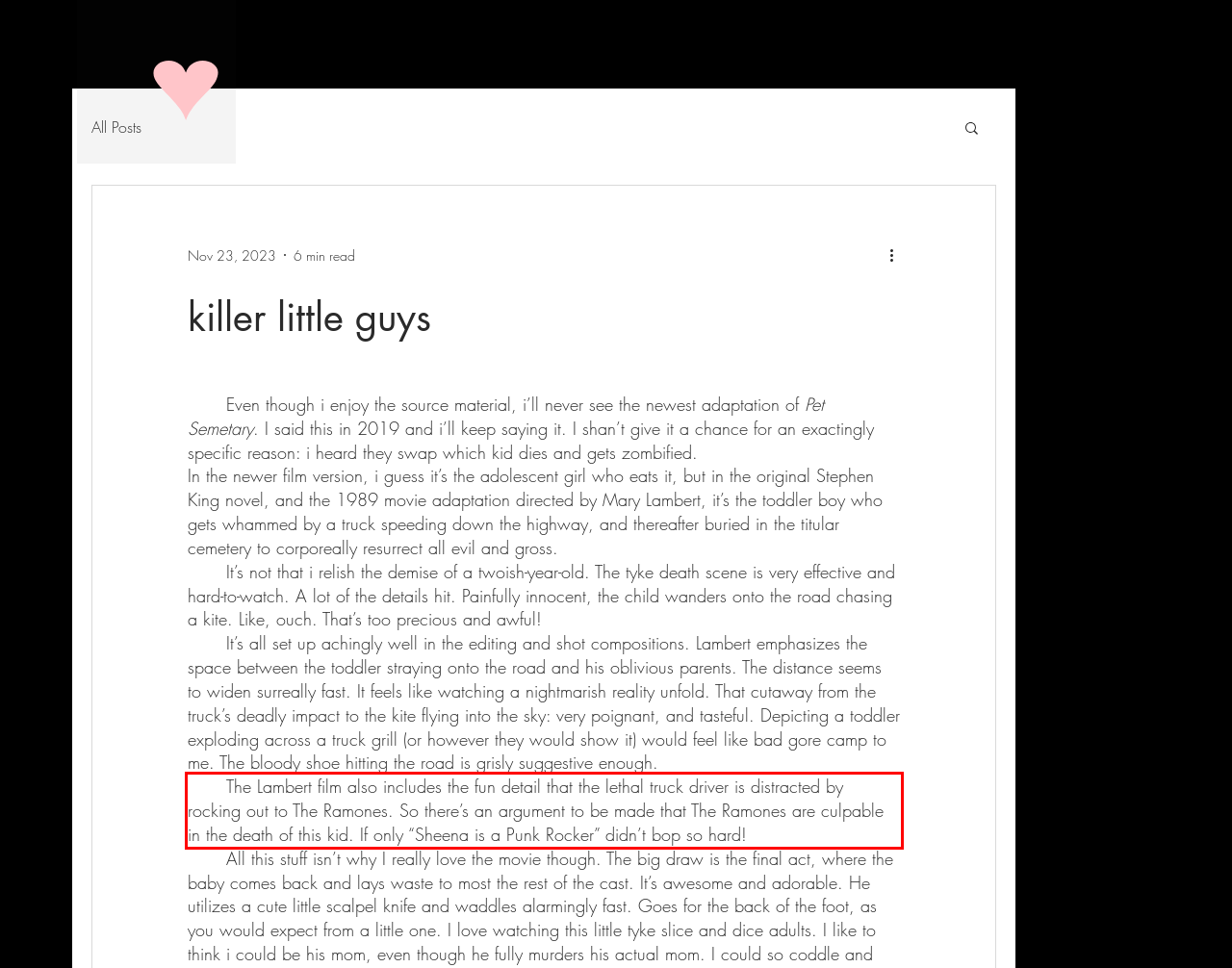Given a screenshot of a webpage with a red bounding box, please identify and retrieve the text inside the red rectangle.

The Lambert film also includes the fun detail that the lethal truck driver is distracted by rocking out to The Ramones. So there’s an argument to be made that The Ramones are culpable in the death of this kid. If only “Sheena is a Punk Rocker” didn’t bop so hard!